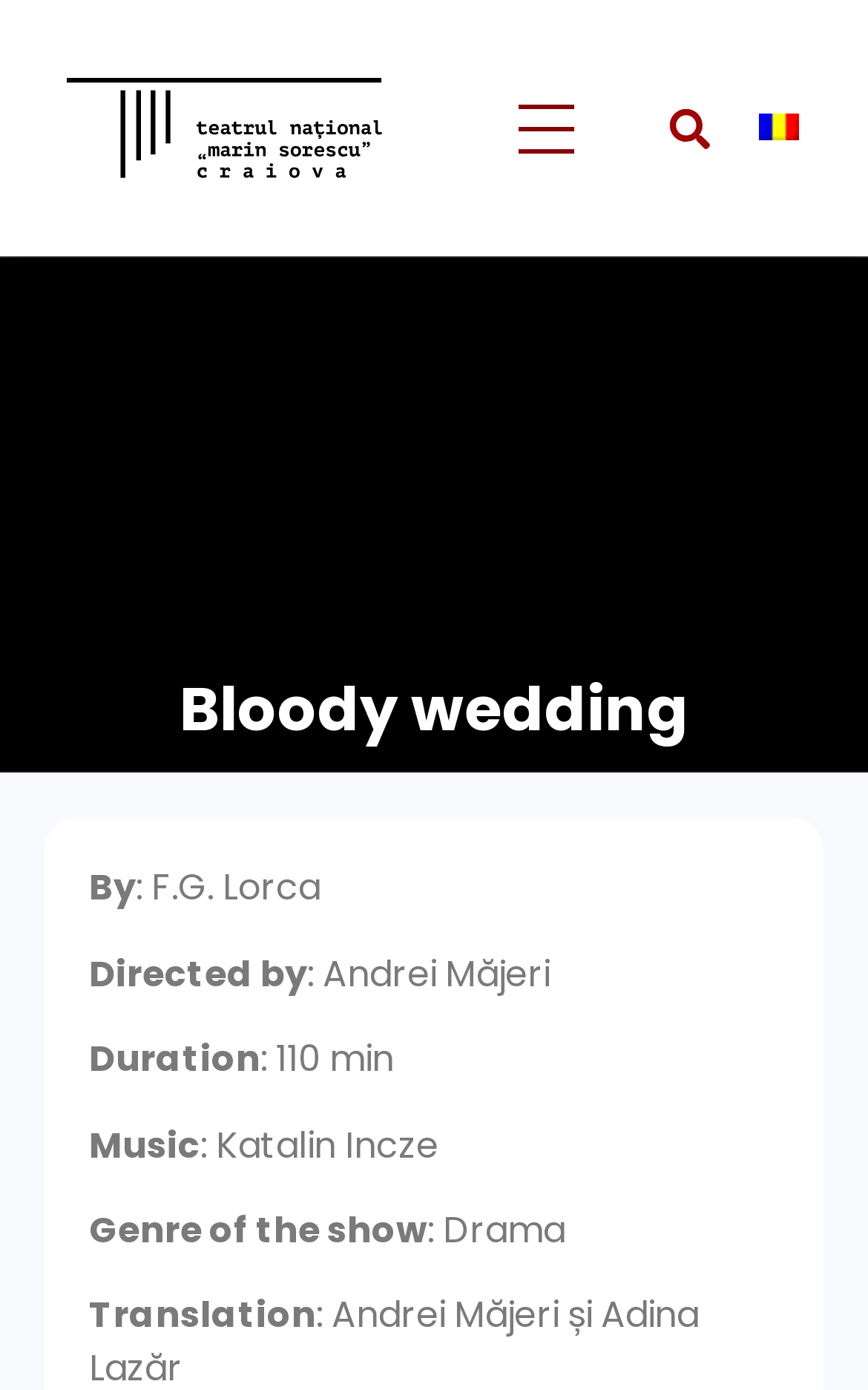Give a detailed account of the webpage's layout and content.

This webpage appears to be a description of a theatrical performance, specifically a play called "Nunta însângerată" (Bloody Wedding) by F.G. Lorca, directed by Andrei Măjeri. 

At the top left of the page, there is a link. Below it, there is a checkbox. On the top right, there is a search bar with a "Search" button. Next to the search bar, there is a link with a flag icon, indicating a language selection option.

The main content of the page starts with a heading that reads "Bloody Wedding". Below the heading, there are several lines of text that provide details about the play. The text is organized into sections, with labels such as "By", "Directed by", "Duration", "Music", "Genre of the show", and "Translation". Each section has a corresponding value, such as the author's name, the director's name, the duration of the play, and so on.